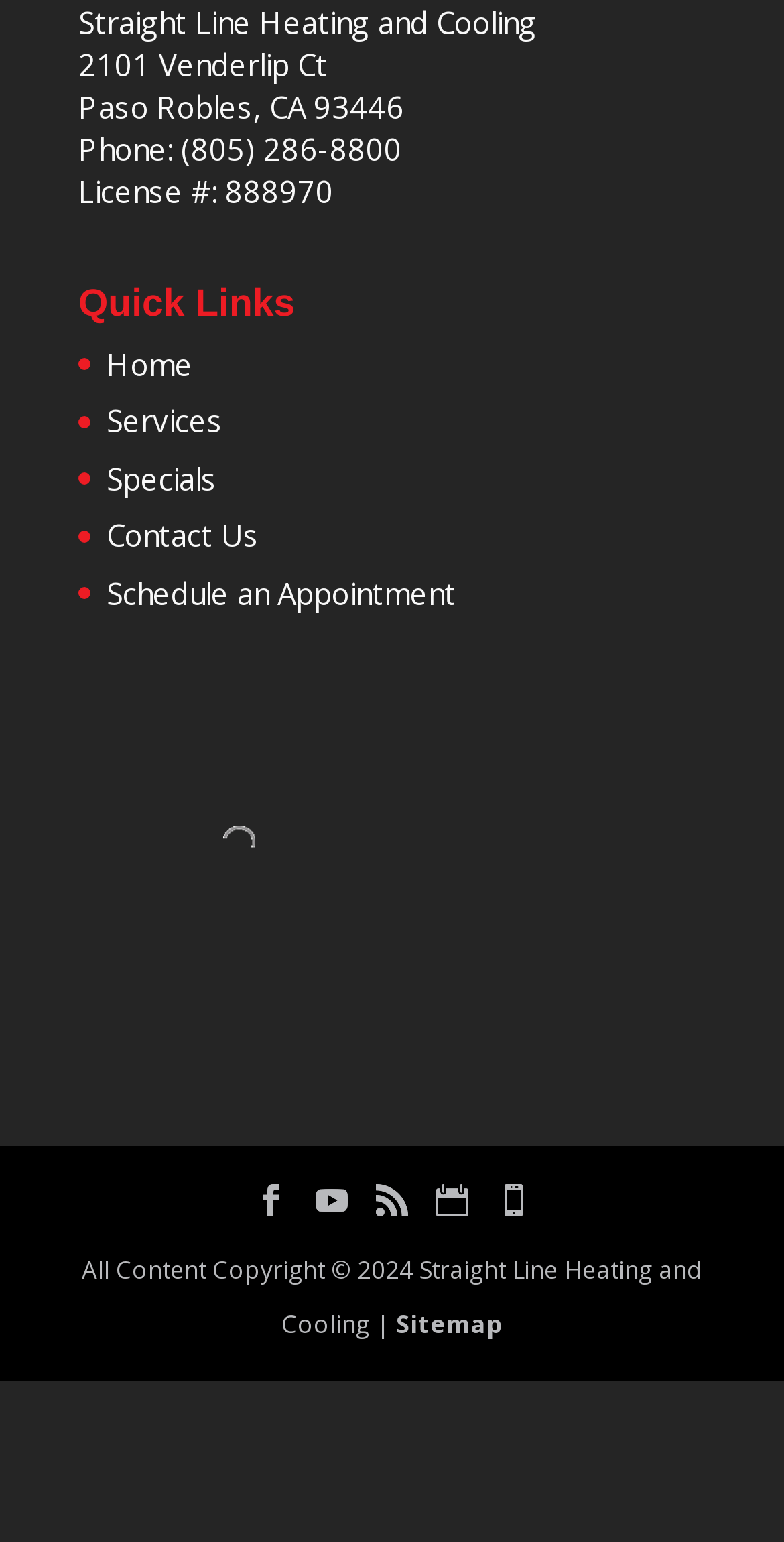Pinpoint the bounding box coordinates of the area that must be clicked to complete this instruction: "Click on Services".

[0.136, 0.26, 0.285, 0.286]